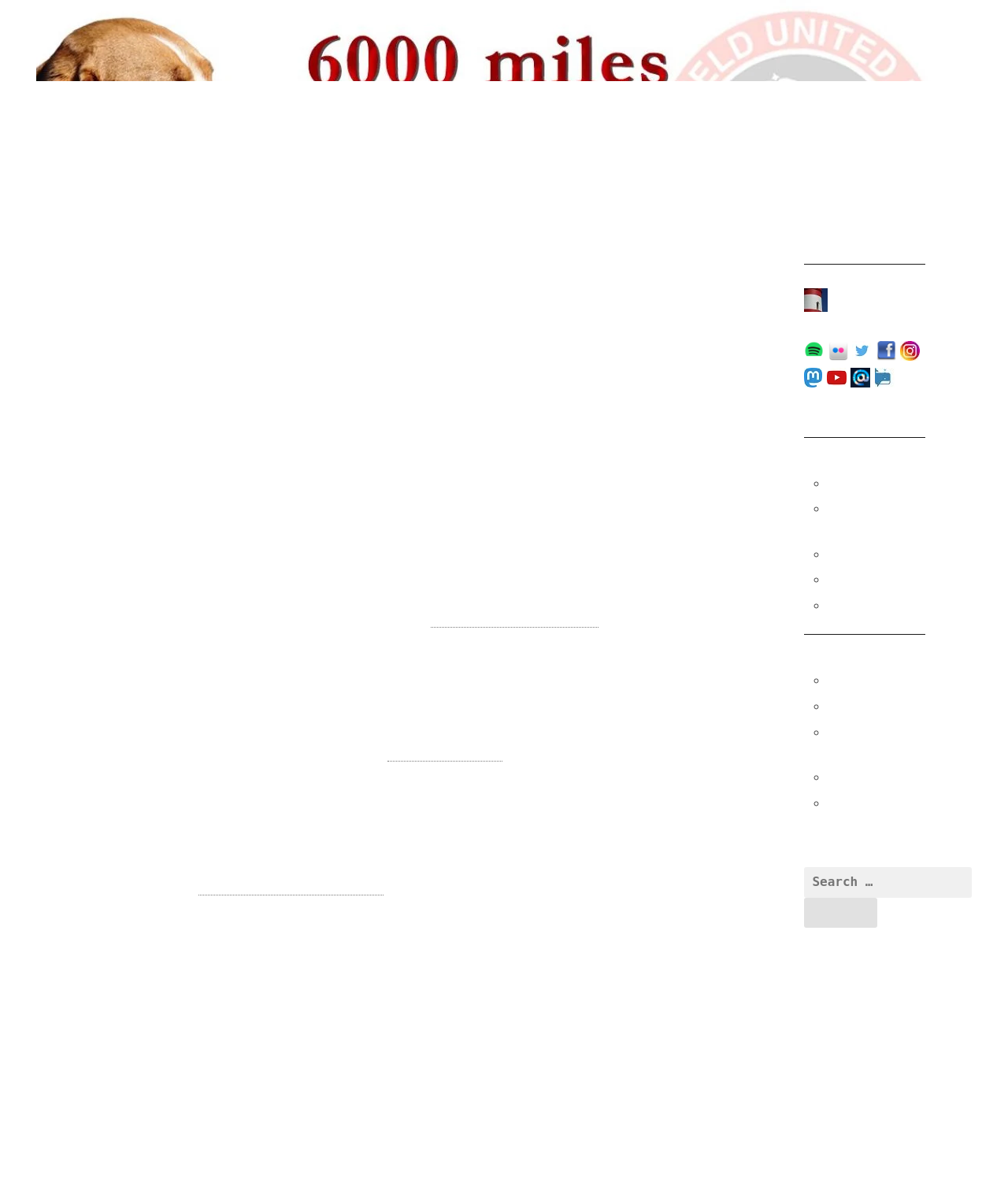Predict the bounding box of the UI element based on this description: "History of the College".

None